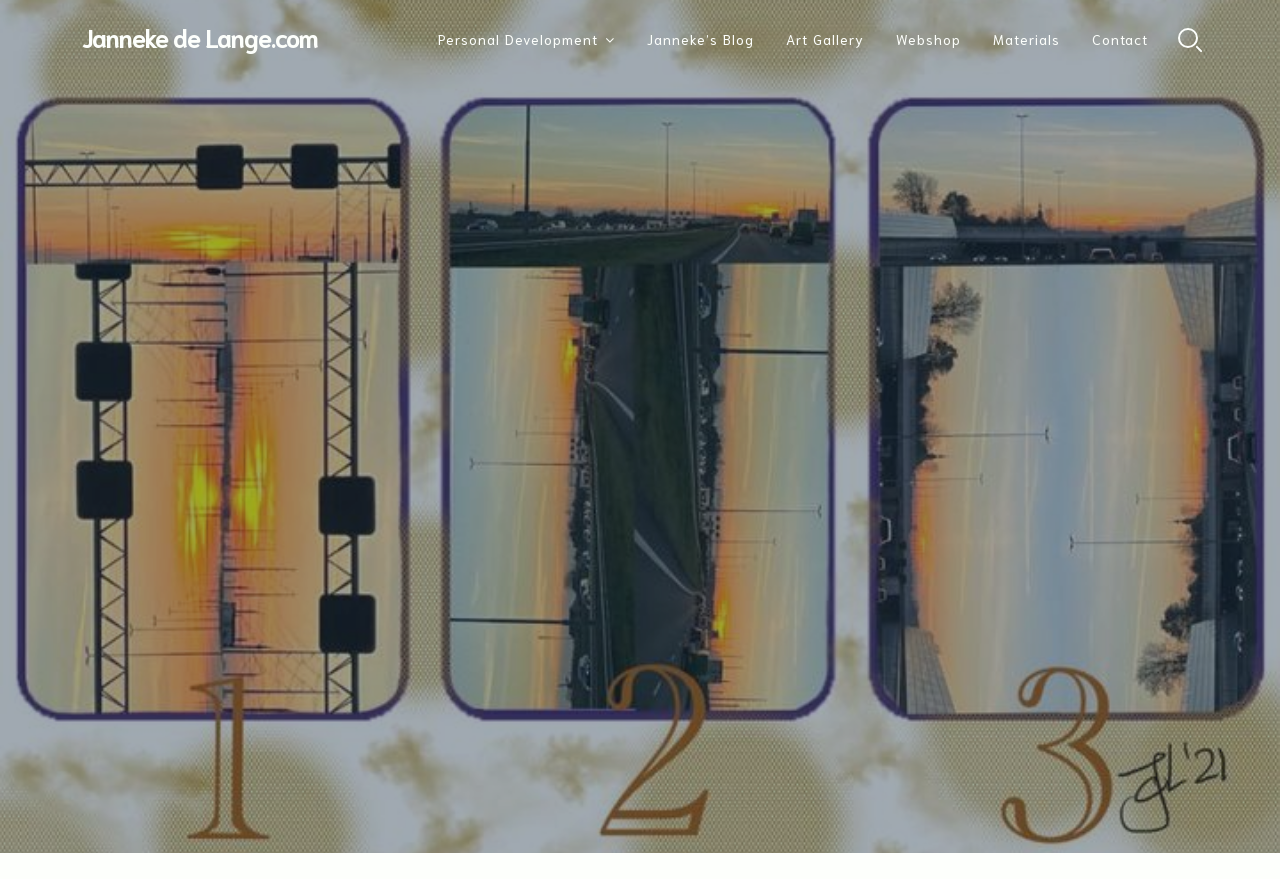Locate the primary headline on the webpage and provide its text.

Cards 21-28 November